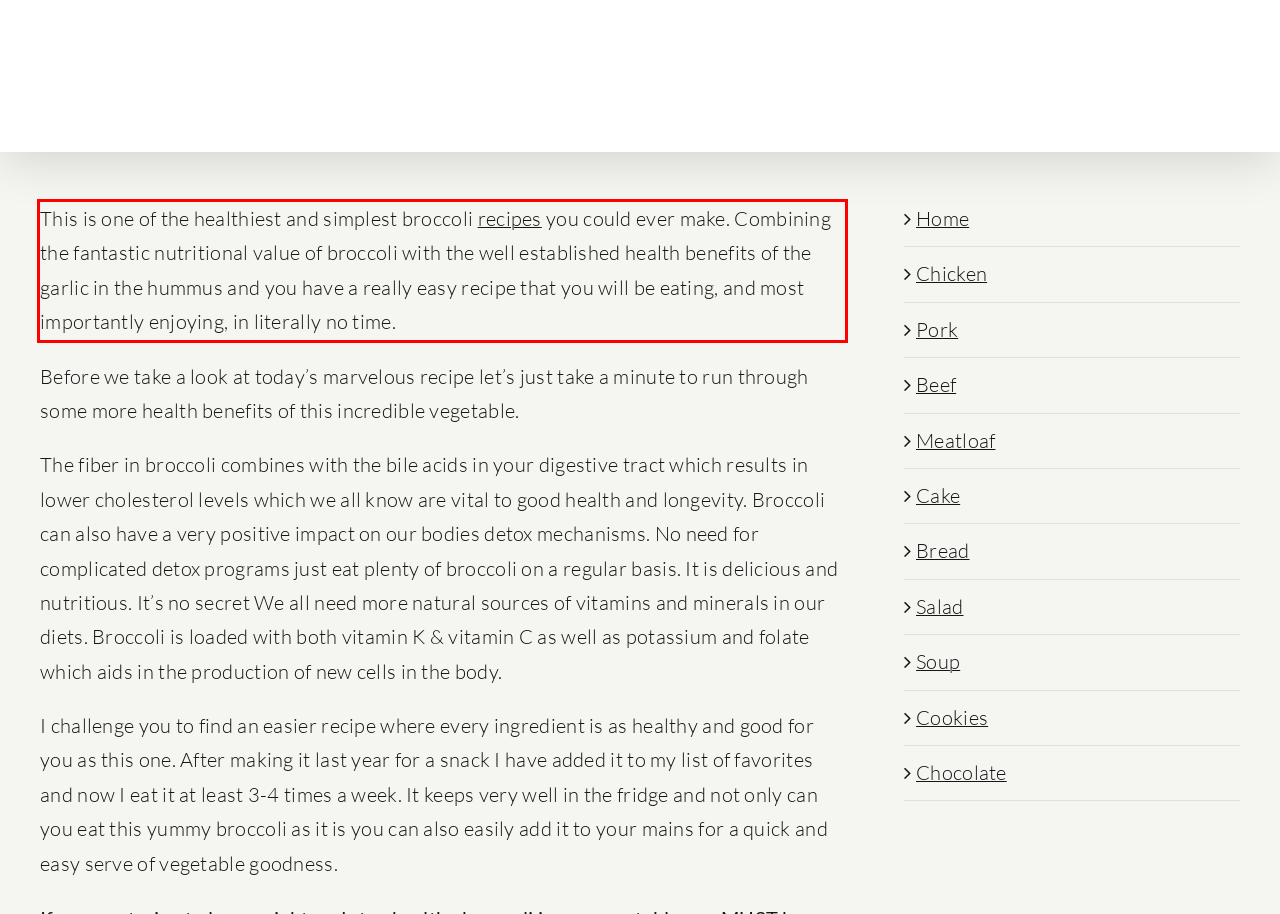Given a webpage screenshot, locate the red bounding box and extract the text content found inside it.

This is one of the healthiest and simplest broccoli recipes you could ever make. Combining the fantastic nutritional value of broccoli with the well established health benefits of the garlic in the hummus and you have a really easy recipe that you will be eating, and most importantly enjoying, in literally no time.